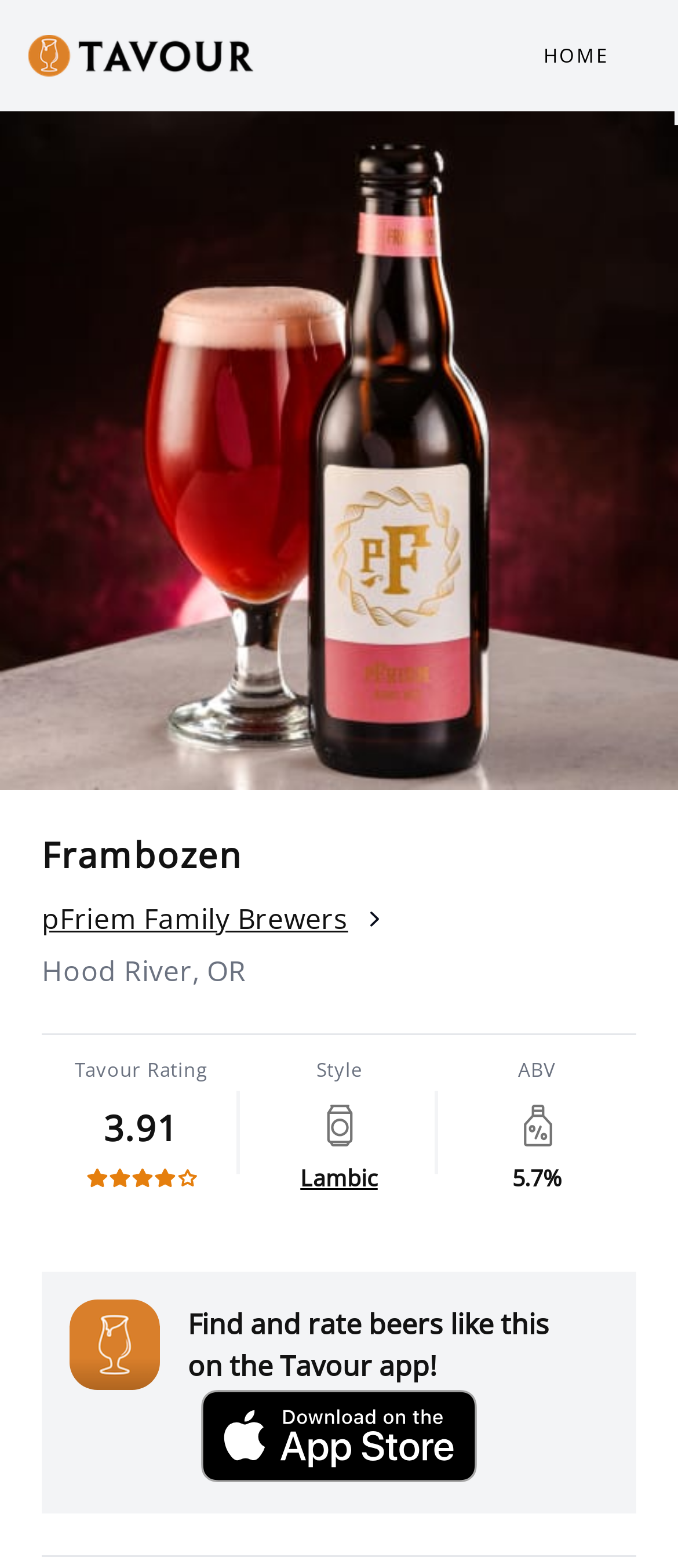What is the name of the beer?
Using the image provided, answer with just one word or phrase.

Frambozen